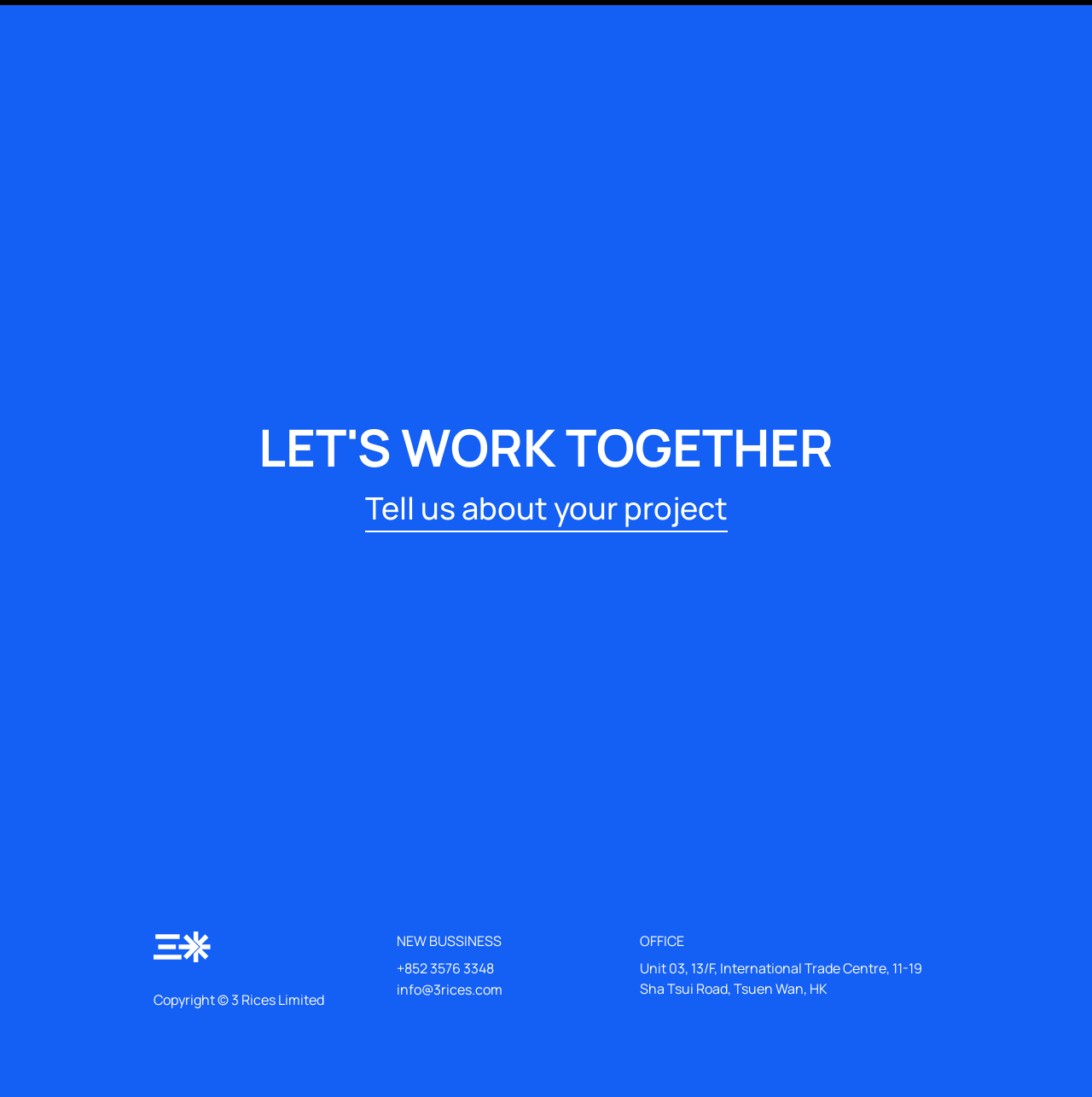Using the provided description: "Tell us about your project", find the bounding box coordinates of the corresponding UI element. The output should be four float numbers between 0 and 1, in the format [left, top, right, bottom].

[0.334, 0.444, 0.666, 0.482]